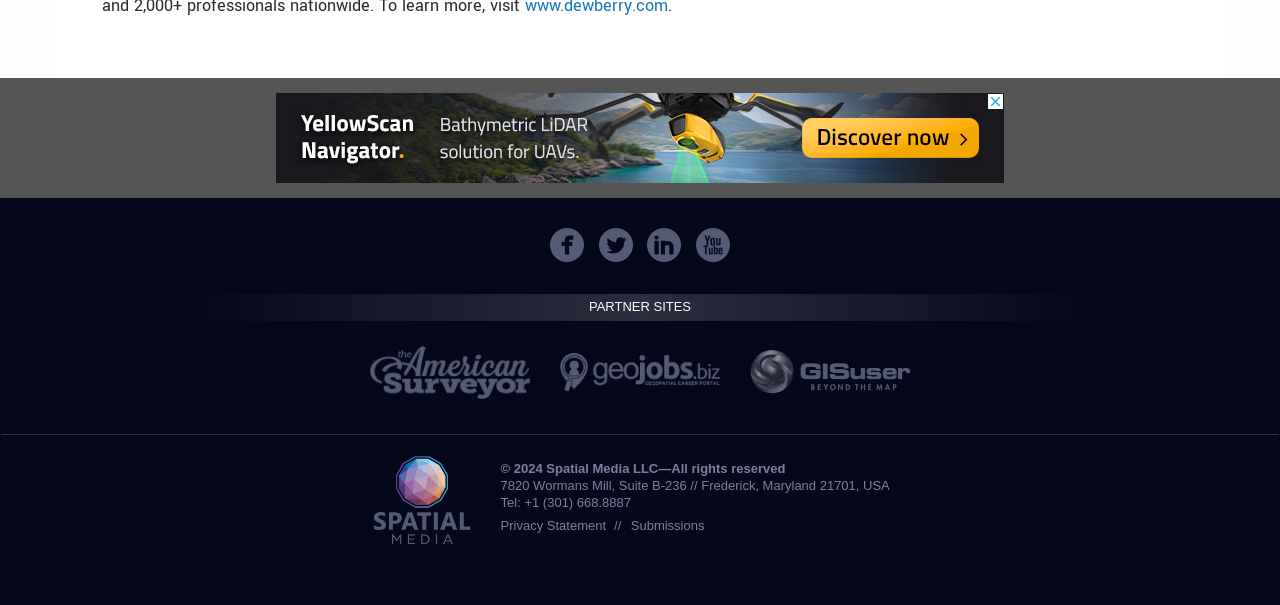Please locate the clickable area by providing the bounding box coordinates to follow this instruction: "go to GeoJobs".

[0.438, 0.599, 0.562, 0.627]